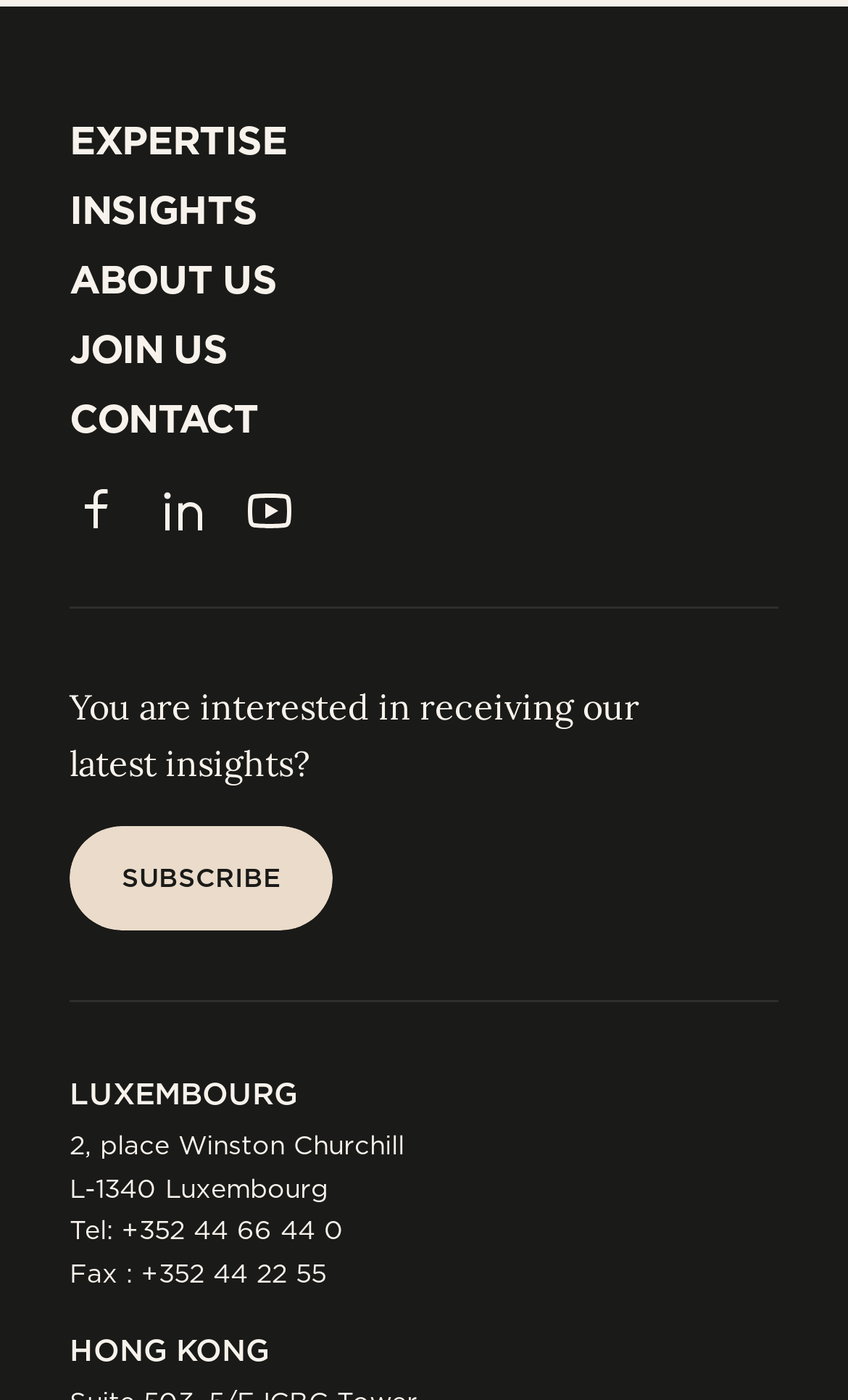From the webpage screenshot, predict the bounding box coordinates (top-left x, top-left y, bottom-right x, bottom-right y) for the UI element described here: Facebook

[0.082, 0.346, 0.144, 0.384]